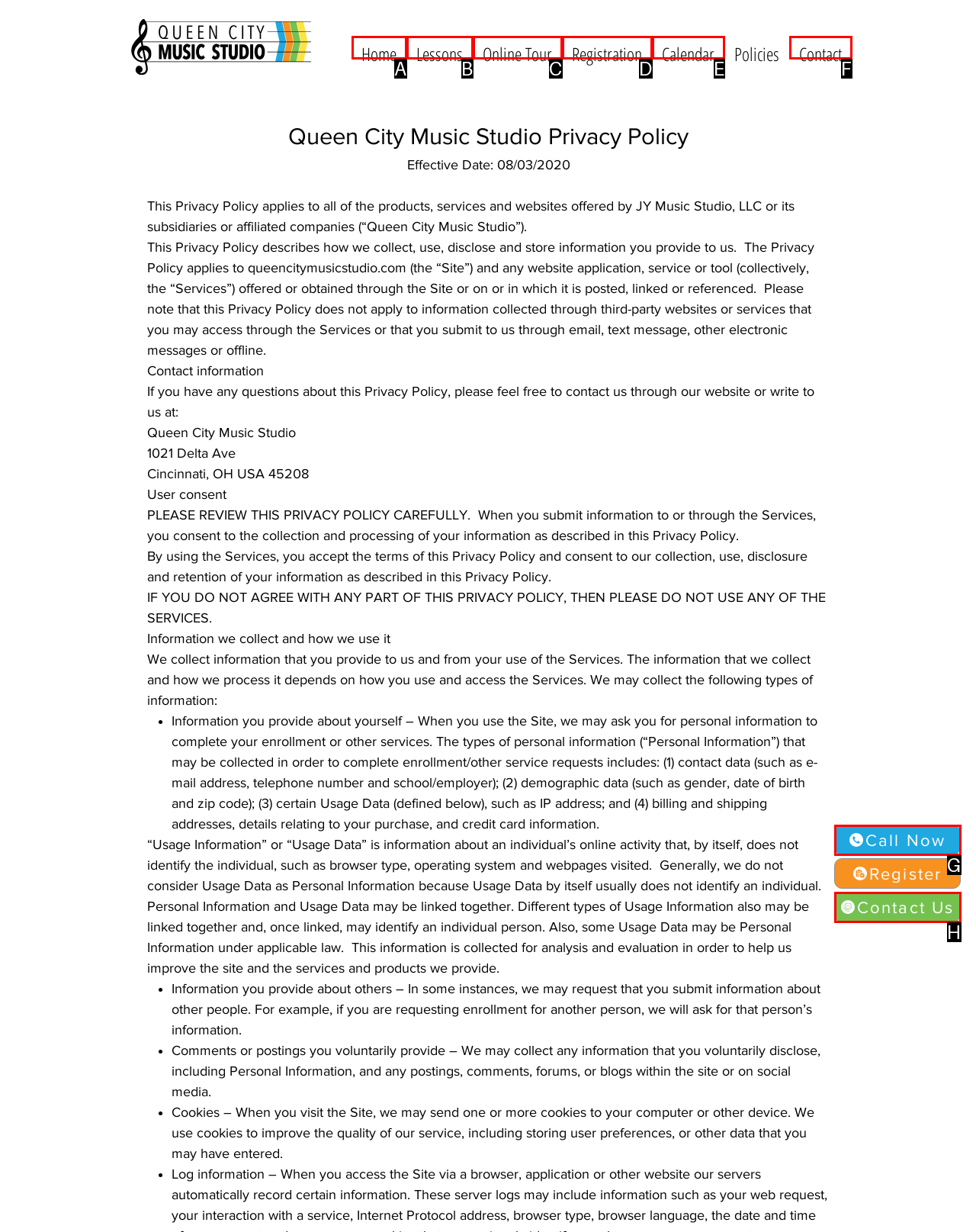Please determine which option aligns with the description: Contact Us. Respond with the option’s letter directly from the available choices.

H